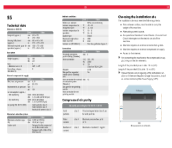What is the purpose of the illustration on the right side?
Please provide a comprehensive answer based on the details in the screenshot.

The caption explains that the illustration on the right side of the document outlines the installation process, emphasizing key steps and considerations necessary for setting up the machine effectively. This suggests that the primary purpose of the illustration is to provide a visual guide for the installation process.